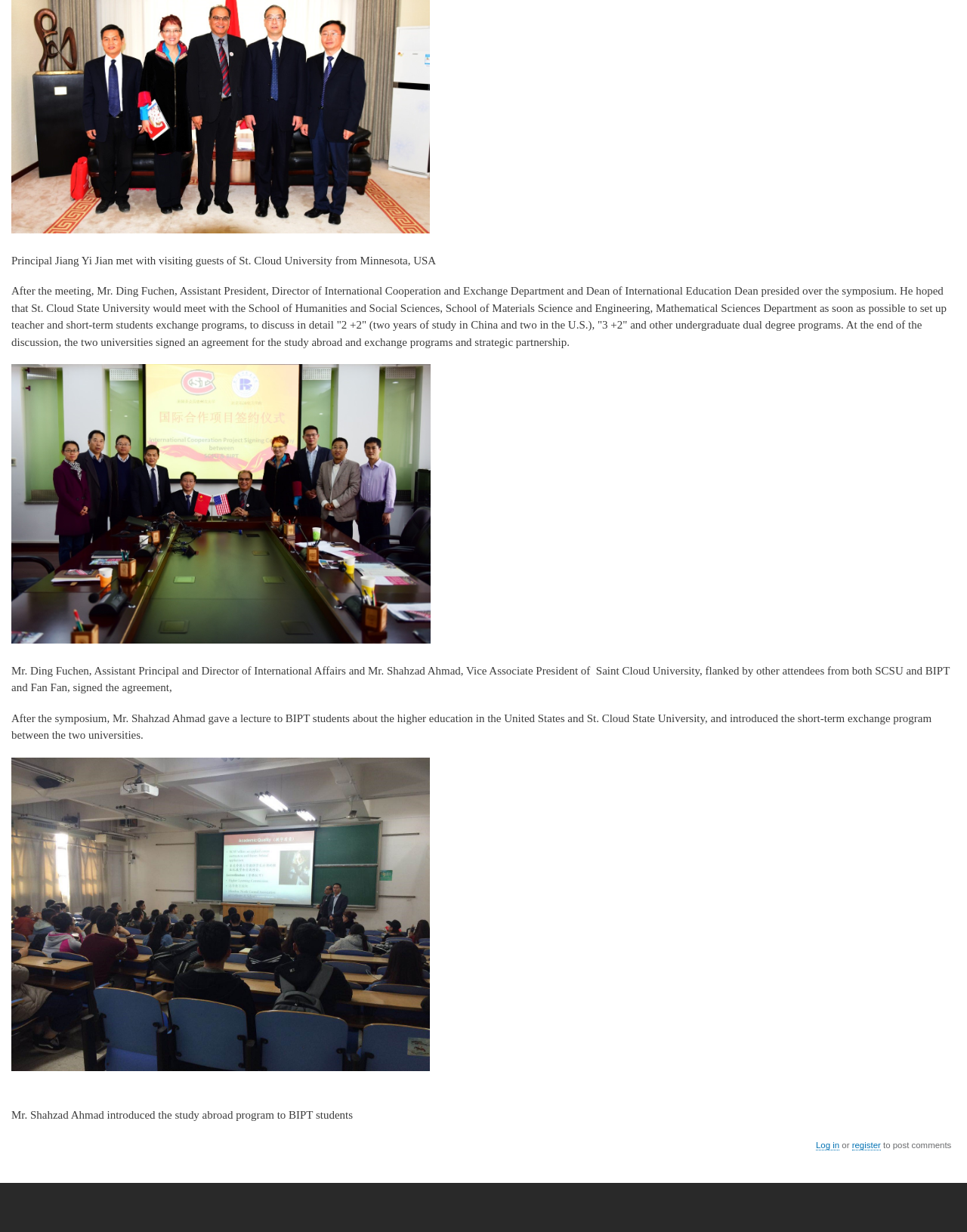Given the description "register", provide the bounding box coordinates of the corresponding UI element.

[0.881, 0.926, 0.911, 0.934]